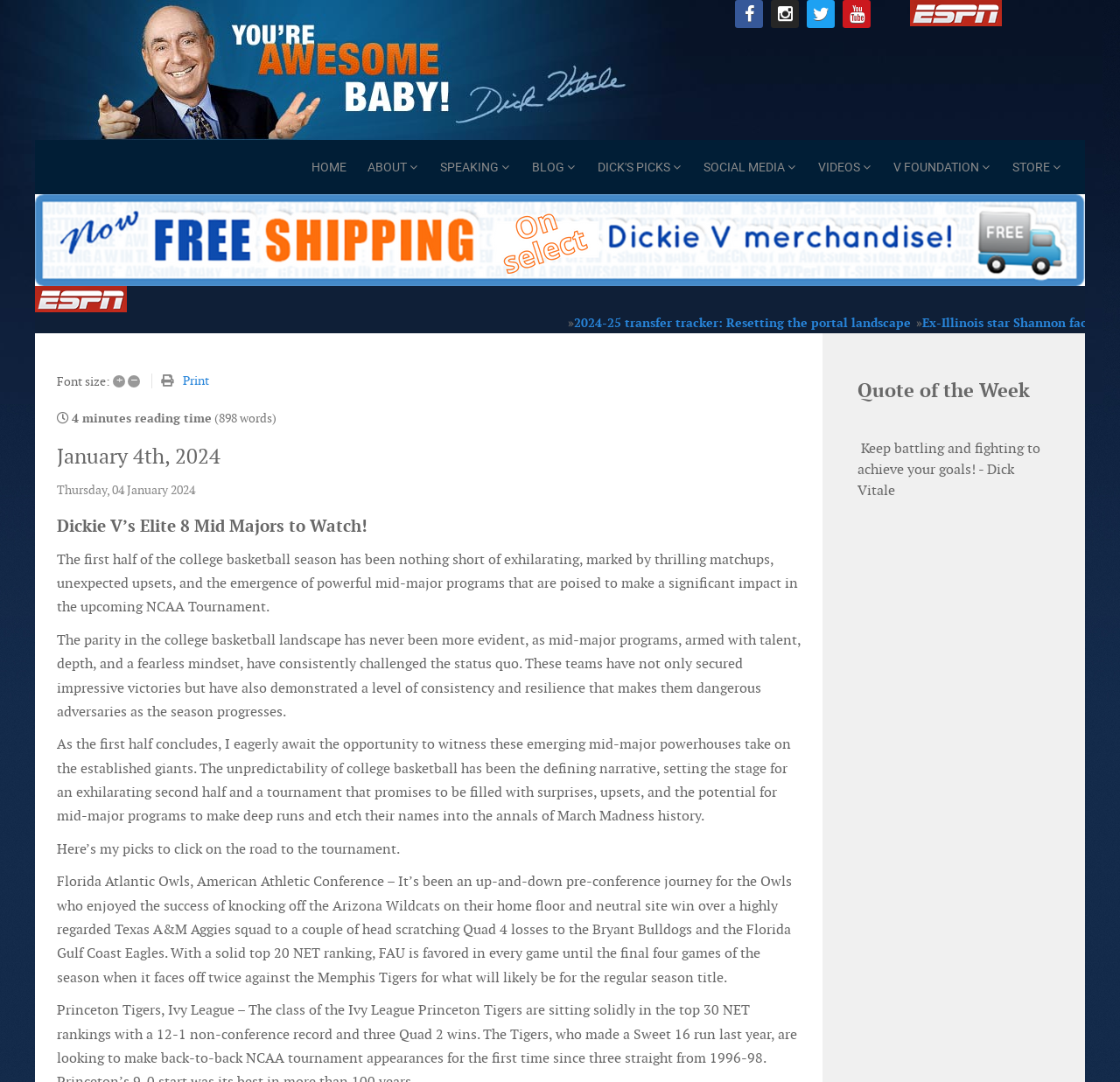Find the bounding box coordinates for the HTML element described in this sentence: "STORE". Provide the coordinates as four float numbers between 0 and 1, in the format [left, top, right, bottom].

[0.895, 0.13, 0.956, 0.179]